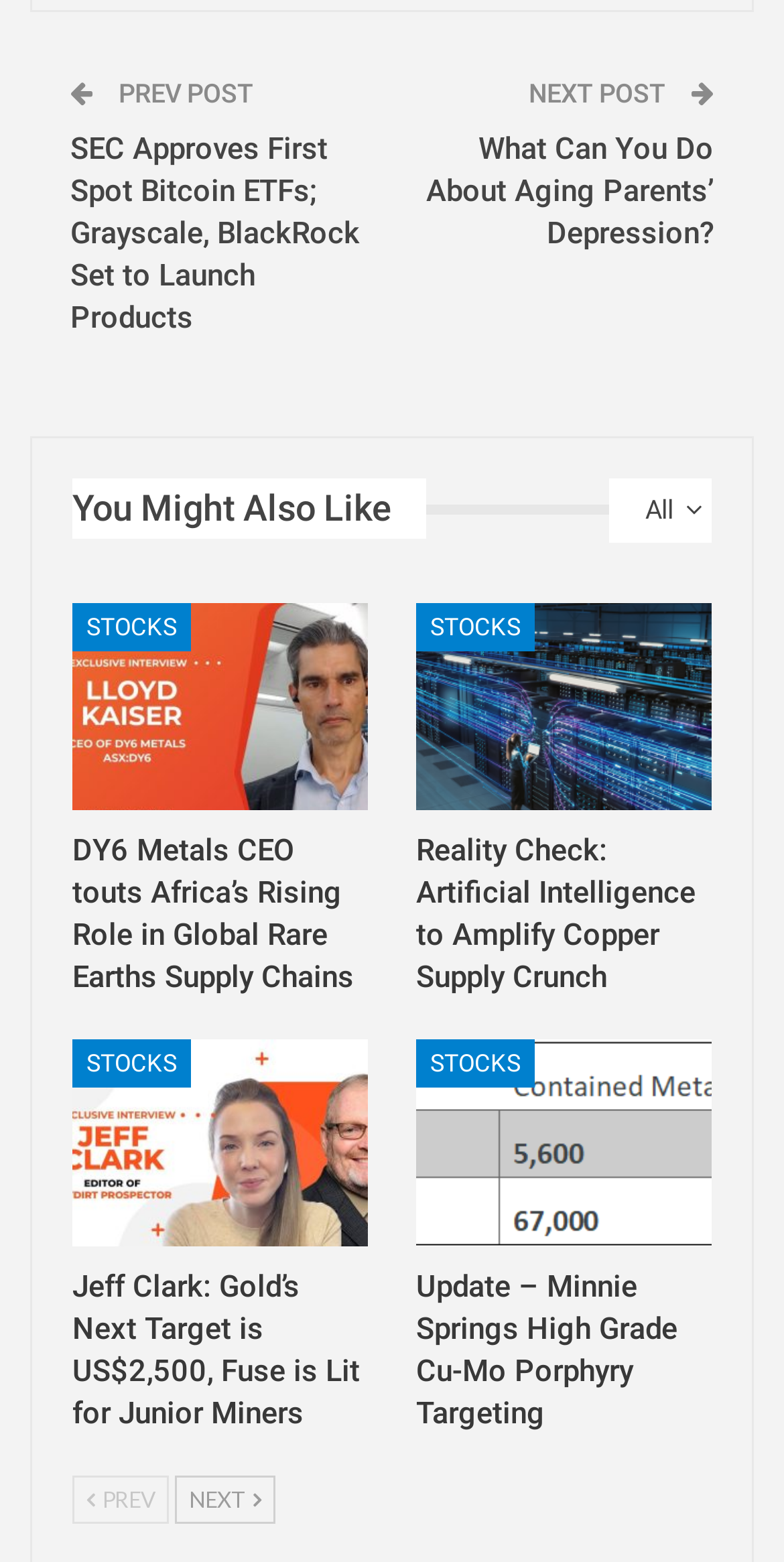Give a one-word or one-phrase response to the question:
What is the topic of the article below 'You Might Also Like'?

DY6 Metals CEO